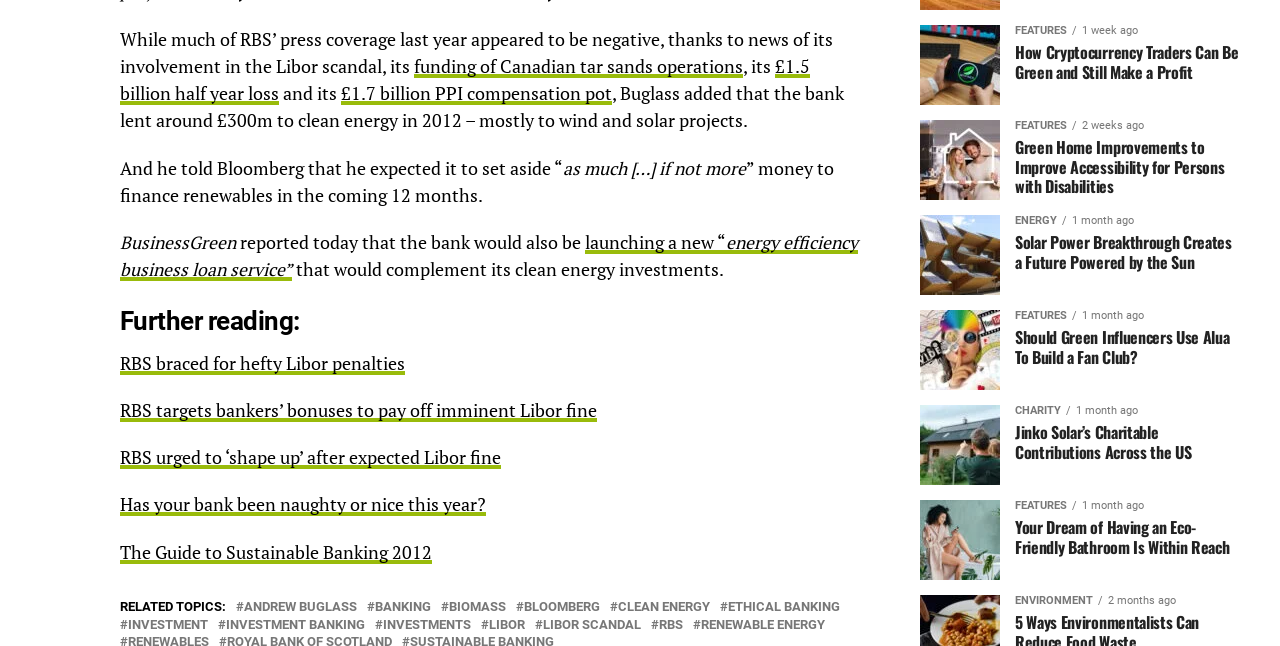Kindly determine the bounding box coordinates for the clickable area to achieve the given instruction: "Click the link to learn about RBS' £1.5 billion half year loss".

[0.094, 0.085, 0.633, 0.163]